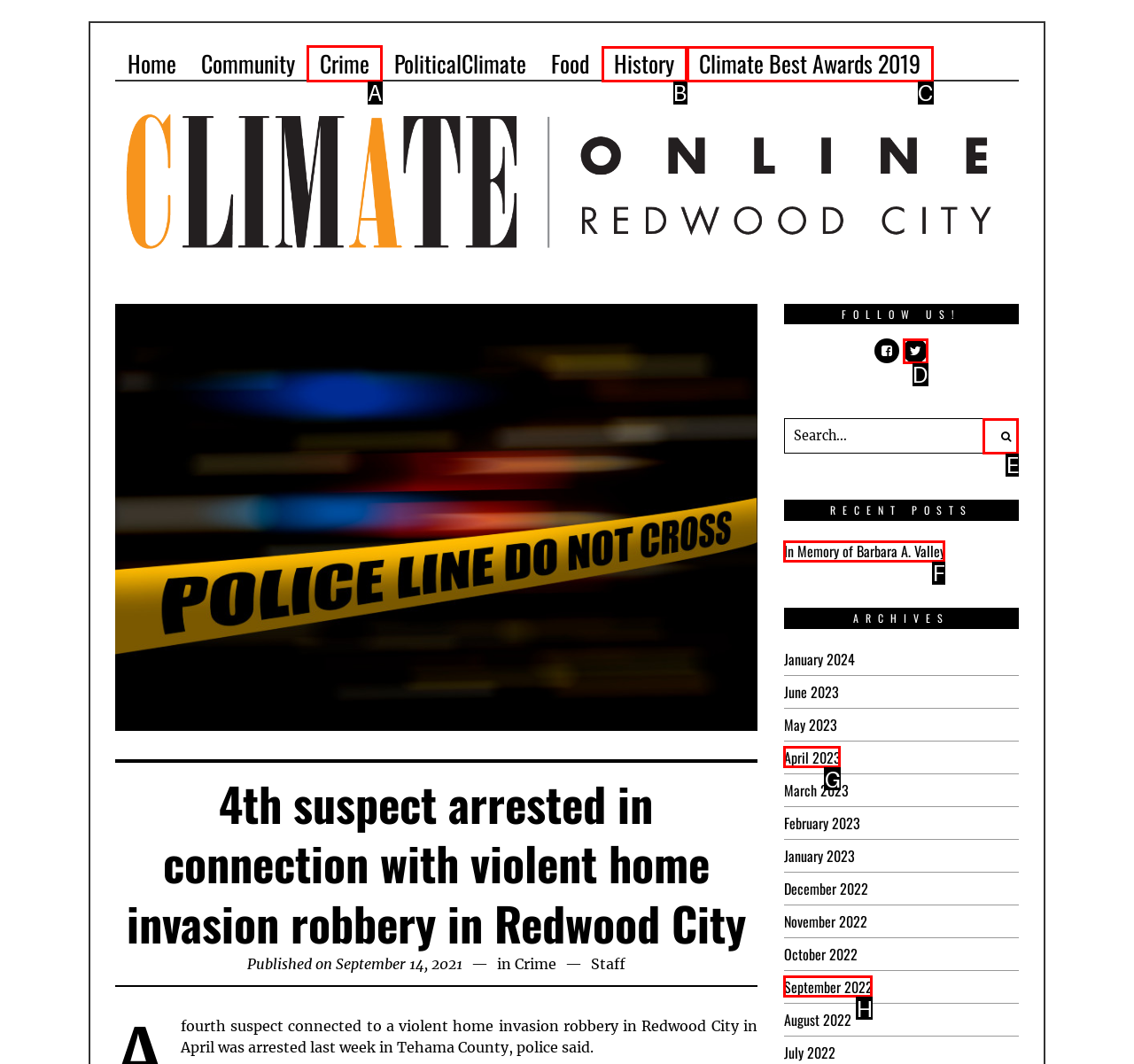Choose the HTML element to click for this instruction: View the Crime page Answer with the letter of the correct choice from the given options.

A